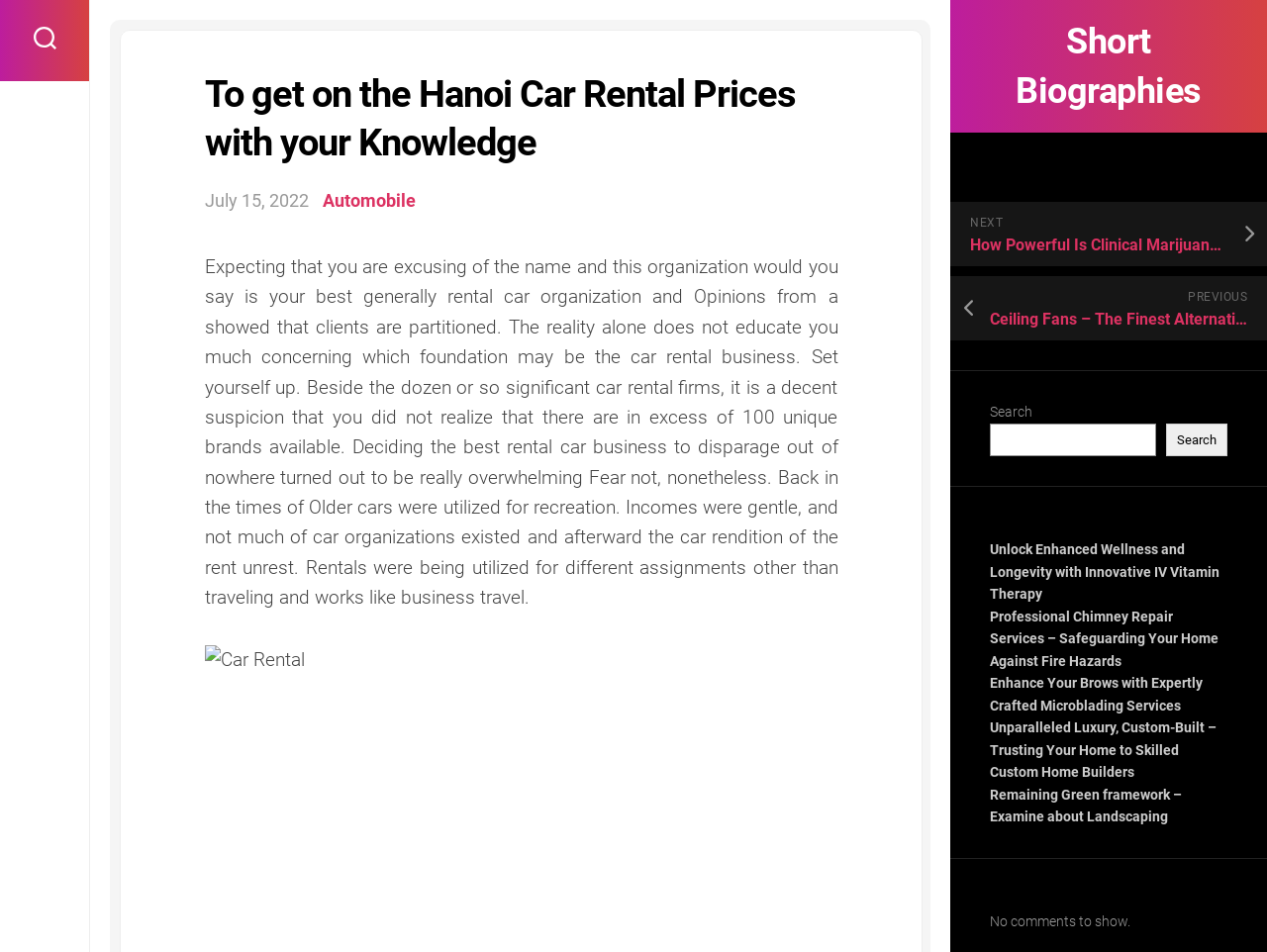What is the text next to the search box?
From the details in the image, answer the question comprehensively.

I looked at the search box and found the static text 'Search' next to it.